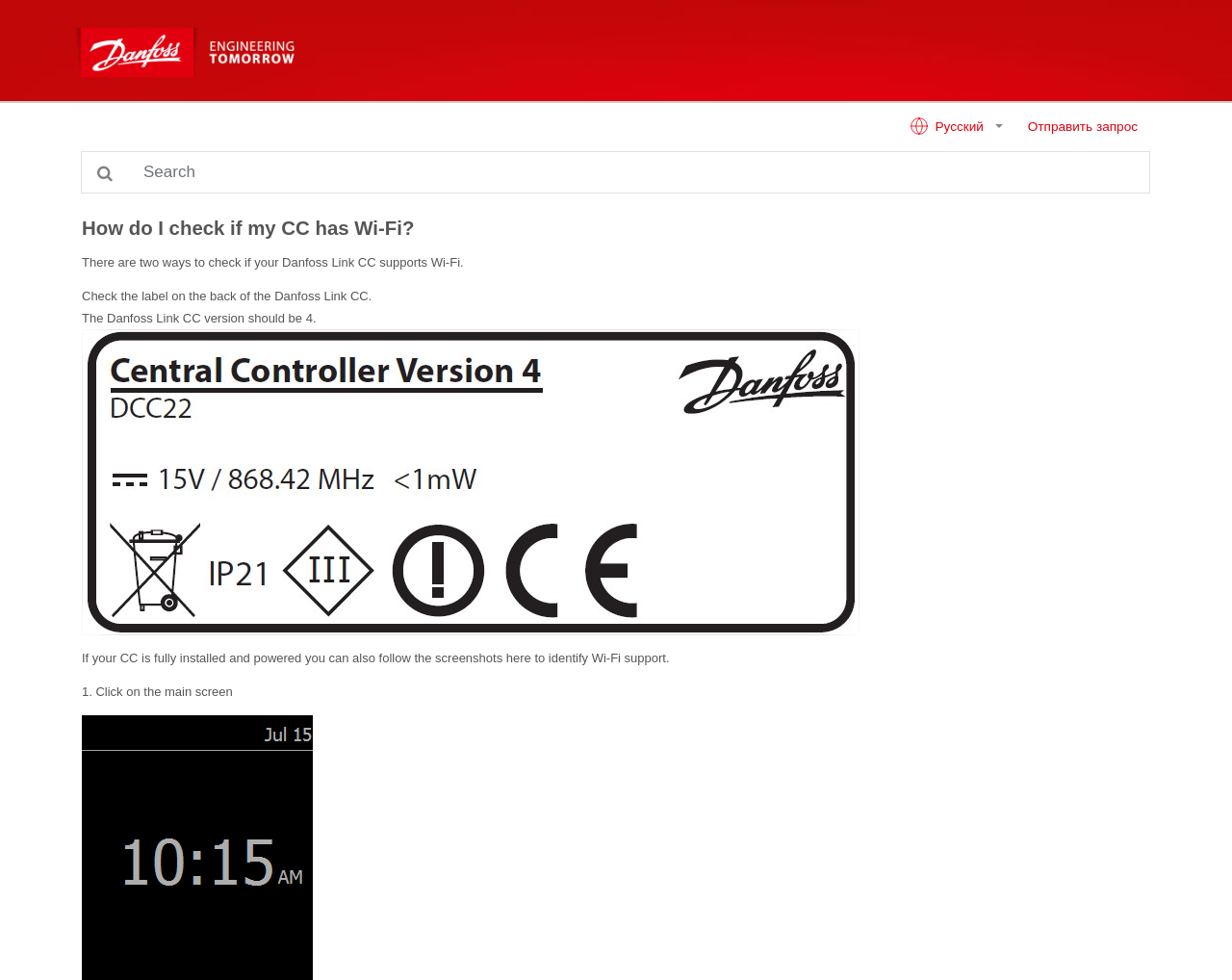What is the language of the webpage?
Please elaborate on the answer to the question with detailed information.

I inferred this from the presence of the 'Русский' button with a popup menu, indicating that the webpage is currently in Russian language.